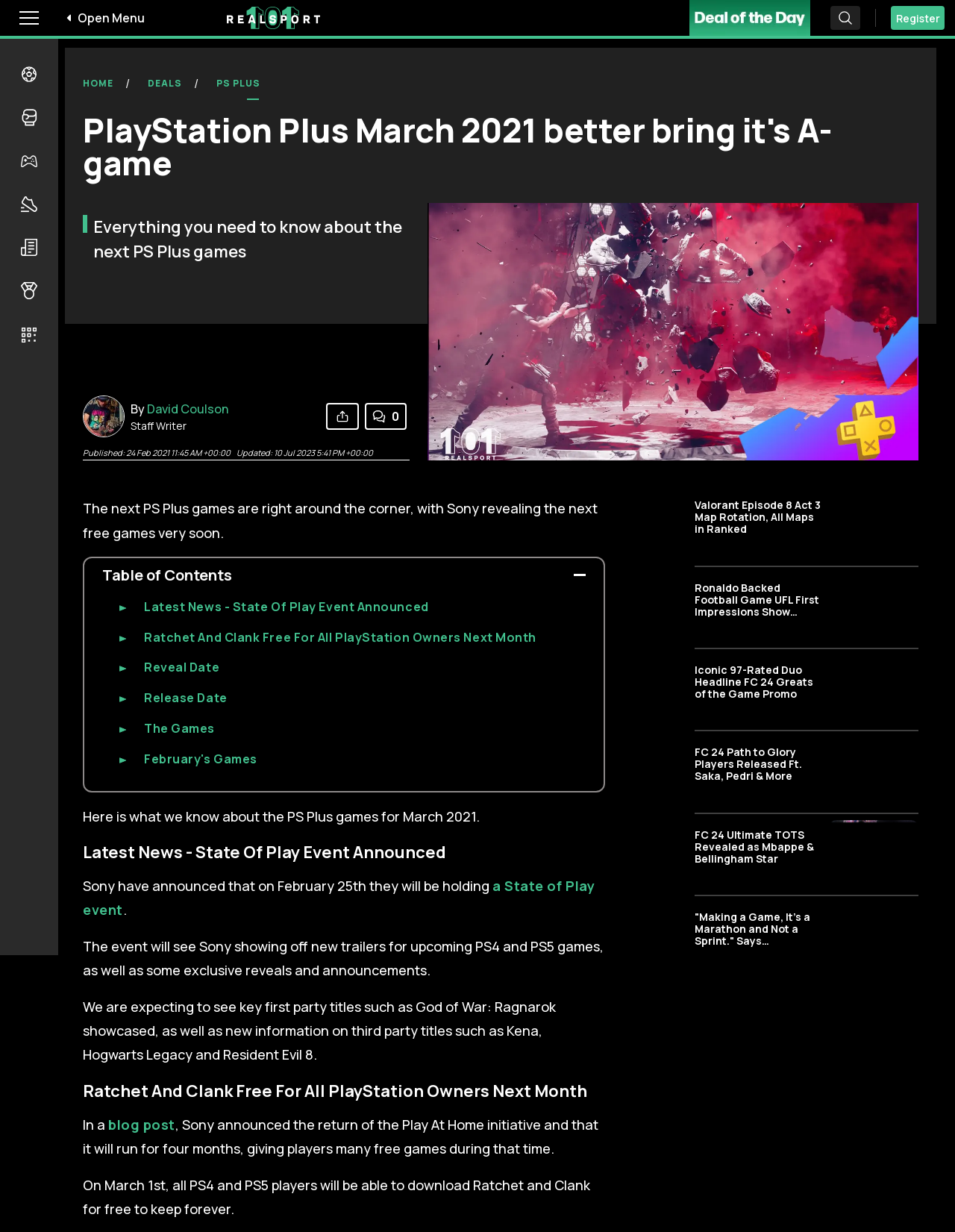What is the category of the 'Valorant Episode 8 Act 3 Map Rotation' article?
Based on the image, answer the question in a detailed manner.

I found the answer by looking at the bottom of the webpage, where I saw a section of featured and latest articles, and the 'Valorant Episode 8 Act 3 Map Rotation' article was labeled as 'LATEST'.